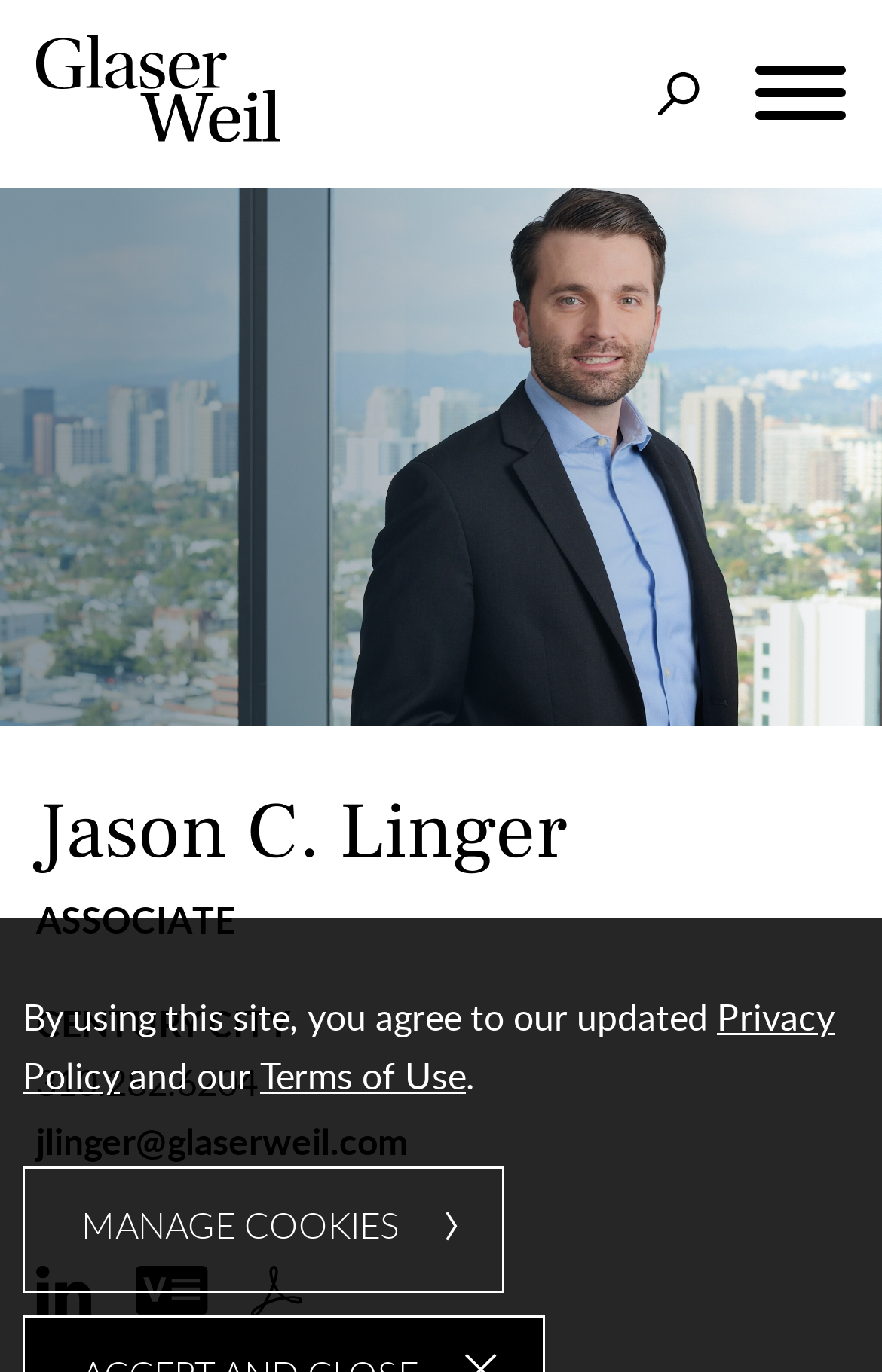Kindly determine the bounding box coordinates for the area that needs to be clicked to execute this instruction: "Explore business magazine".

None